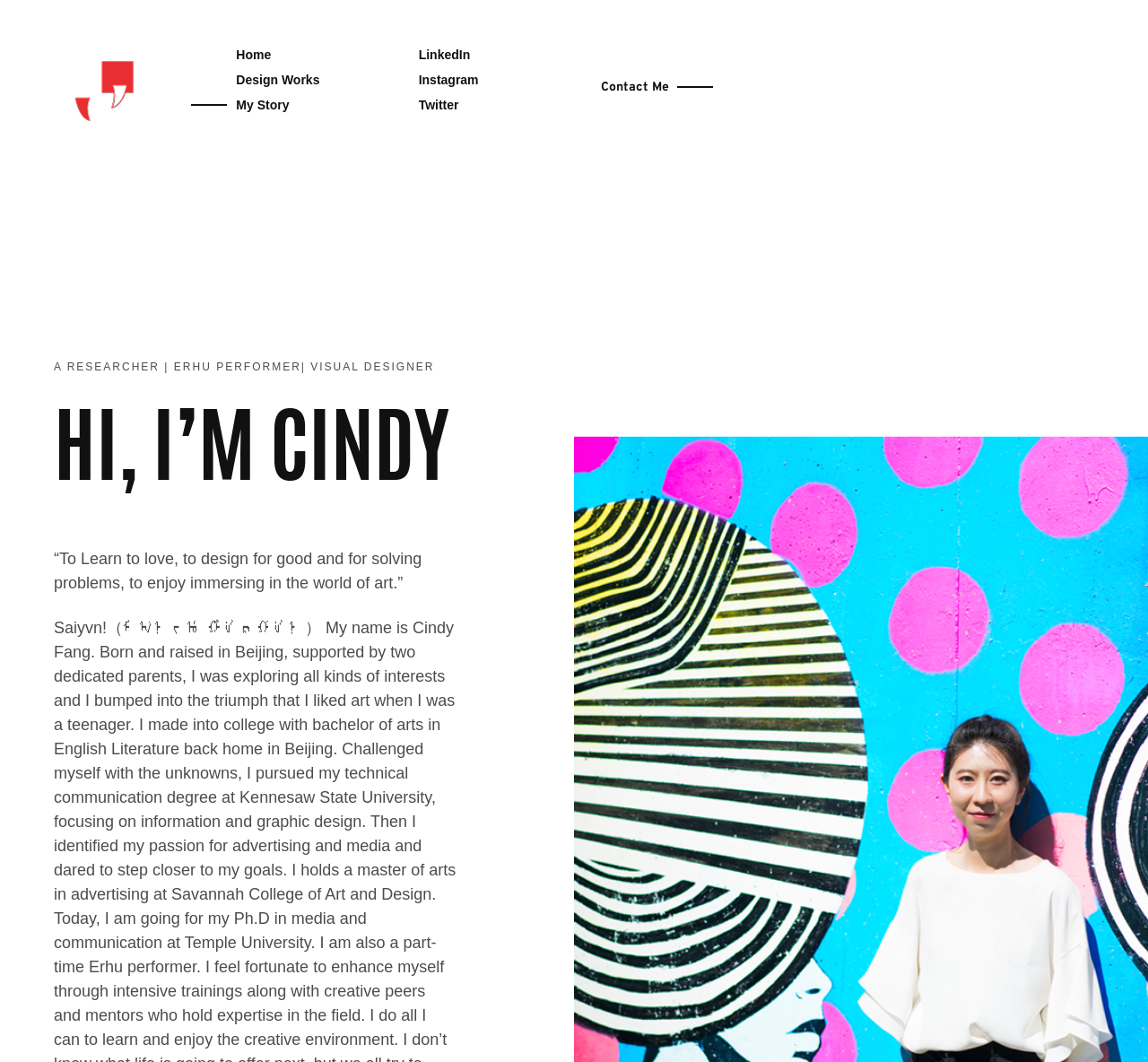What is Cindy Fang's profession?
Using the visual information, respond with a single word or phrase.

Researcher, performer, visual designer